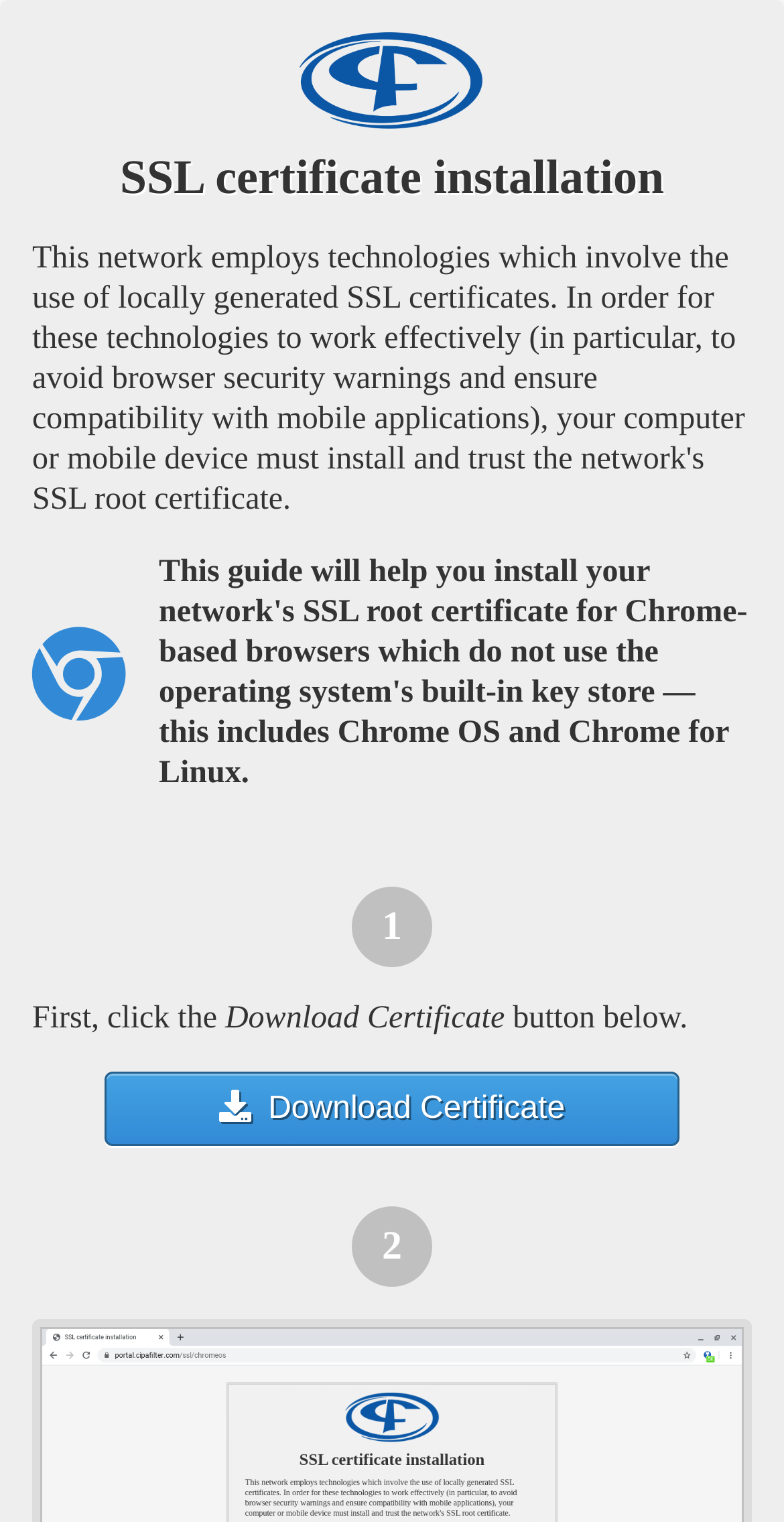Extract the top-level heading from the webpage and provide its text.

SSL certificate installation